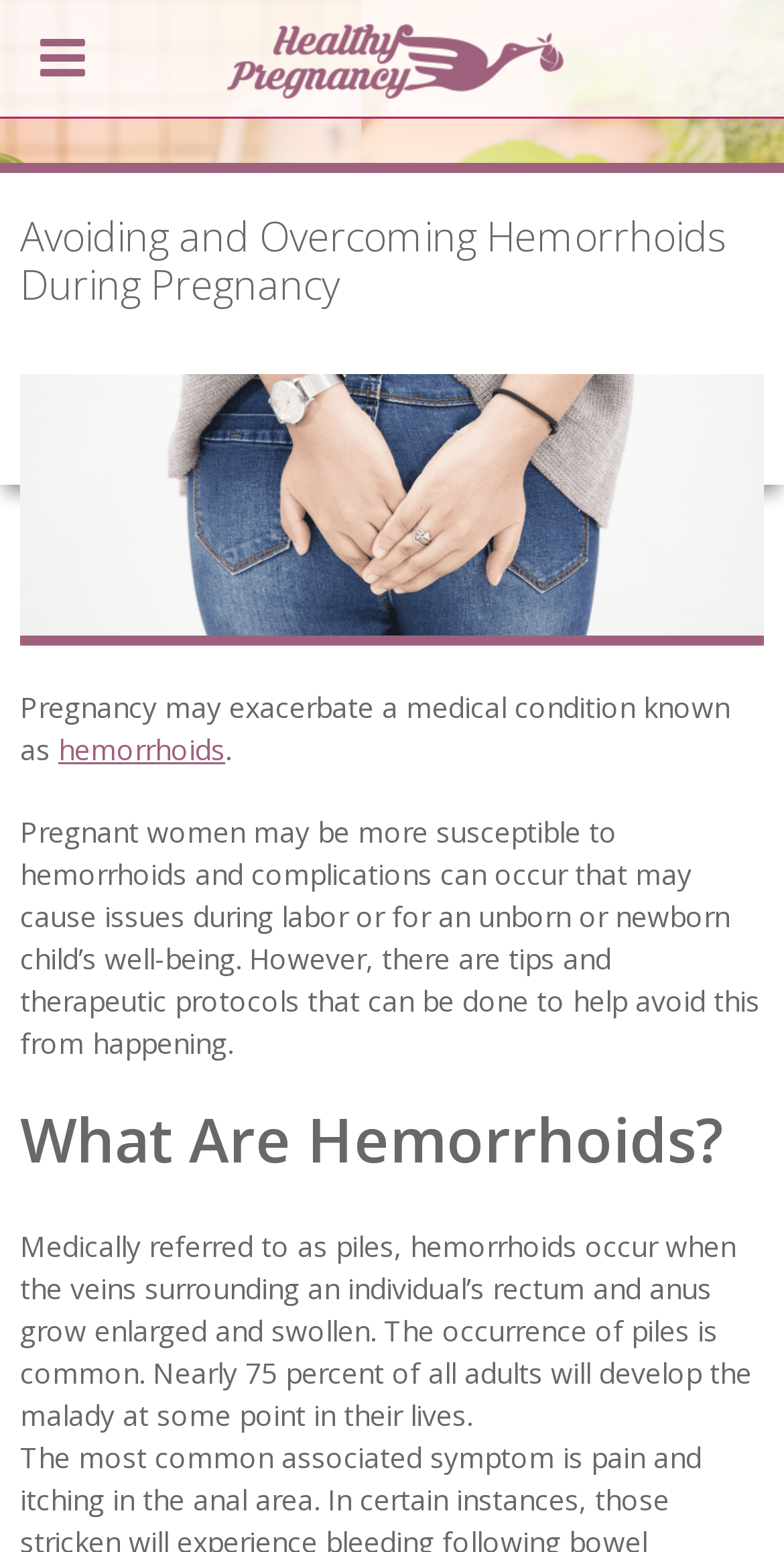What is another term for hemorrhoids?
Look at the screenshot and give a one-word or phrase answer.

Piles